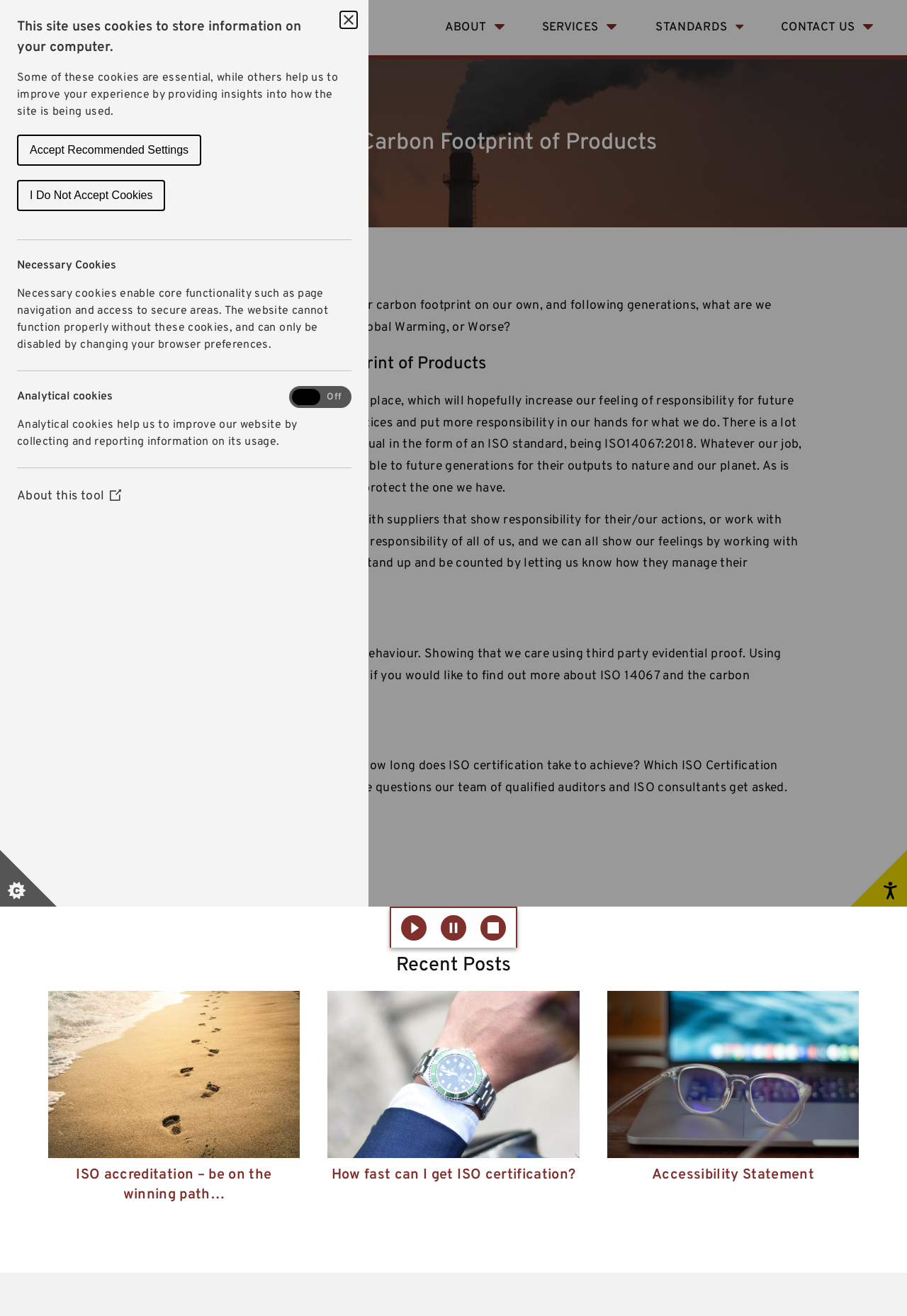How can one show responsibility for their actions?
Give a detailed response to the question by analyzing the screenshot.

The webpage suggests that one can show responsibility for their actions by working with responsible organisations that are willing to stand up and be counted by letting us know how they manage their operations, emissions, and waste, as stated in the text 'Would you, or your company prefer to work with suppliers that show responsibility for their/our actions, or work with someone who doesn’t care?'